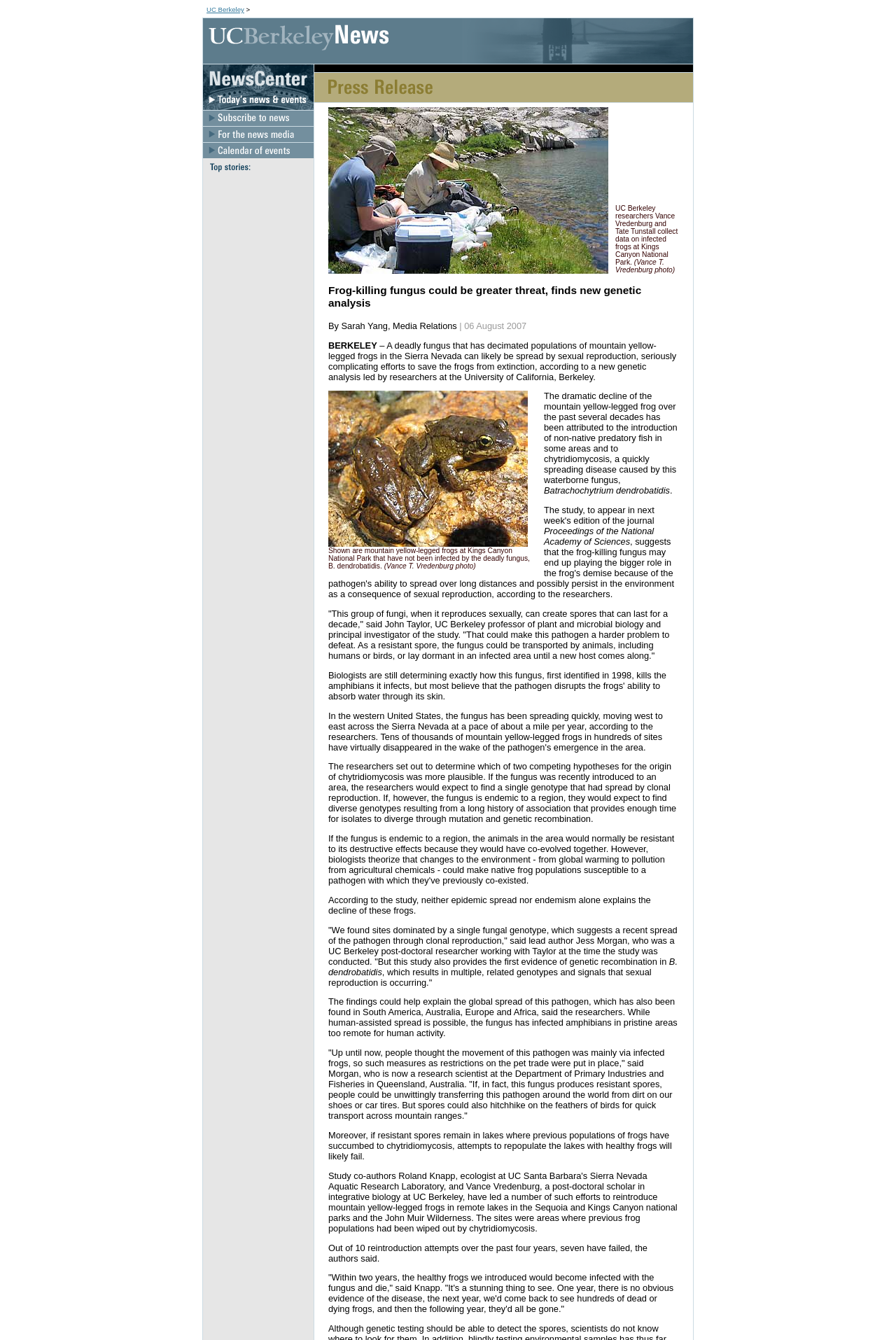Find the bounding box of the UI element described as: "Startups". The bounding box coordinates should be given as four float values between 0 and 1, i.e., [left, top, right, bottom].

None